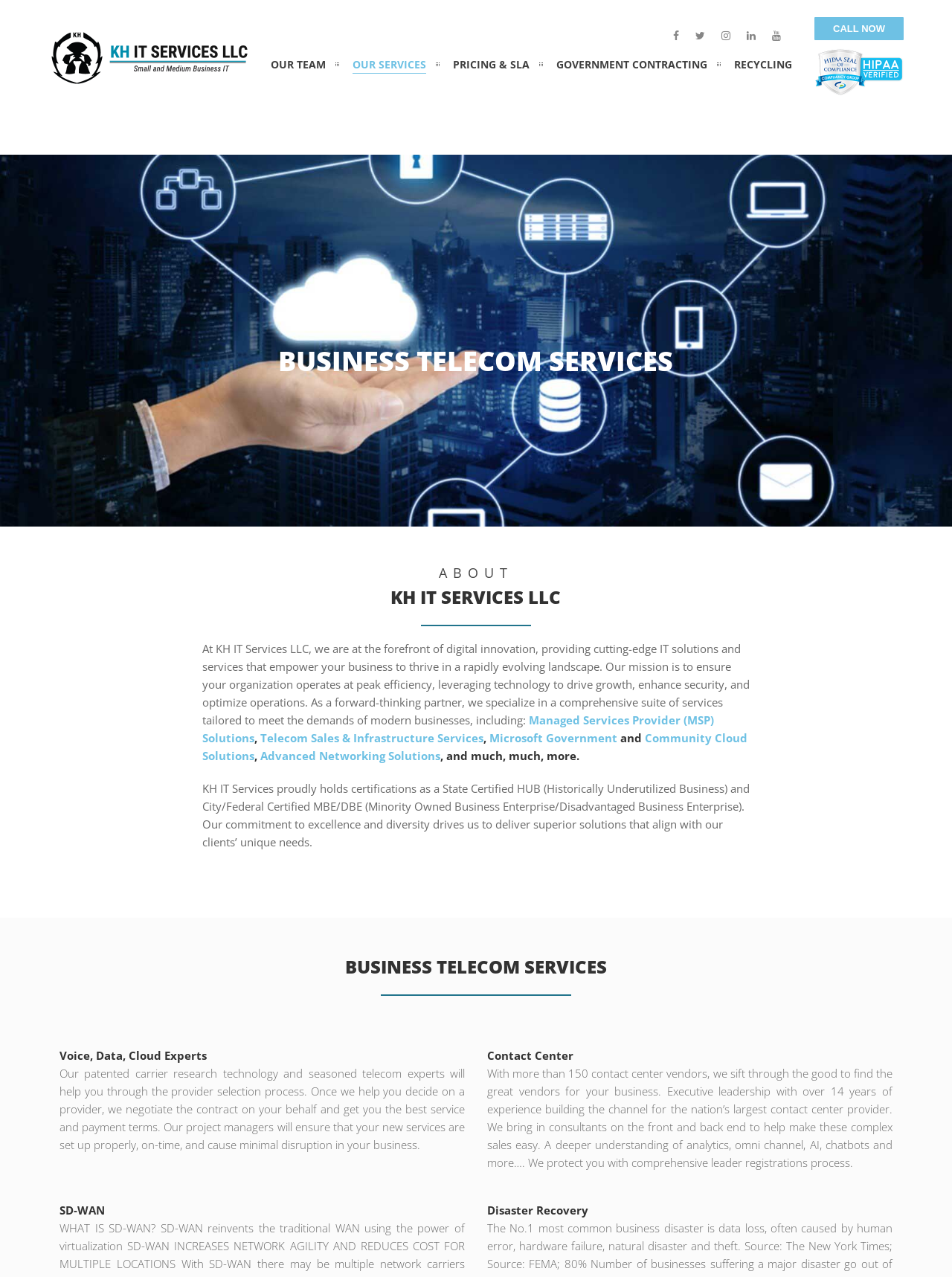Highlight the bounding box coordinates of the element that should be clicked to carry out the following instruction: "Click the 'KH IT SERVICES LLC' link". The coordinates must be given as four float numbers ranging from 0 to 1, i.e., [left, top, right, bottom].

[0.051, 0.056, 0.263, 0.068]